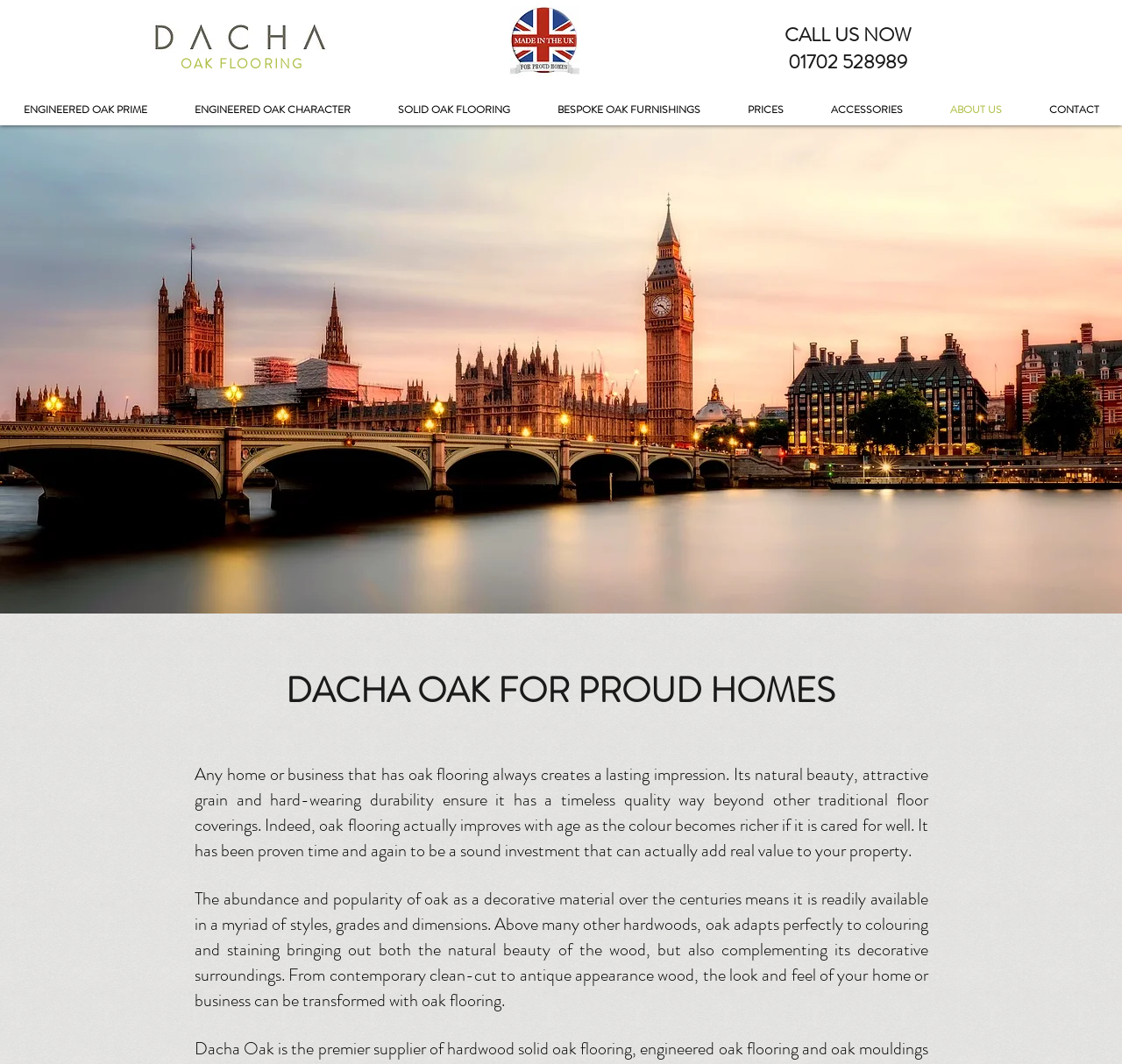Determine the bounding box coordinates in the format (top-left x, top-left y, bottom-right x, bottom-right y). Ensure all values are floating point numbers between 0 and 1. Identify the bounding box of the UI element described by: PRICES

[0.645, 0.089, 0.72, 0.118]